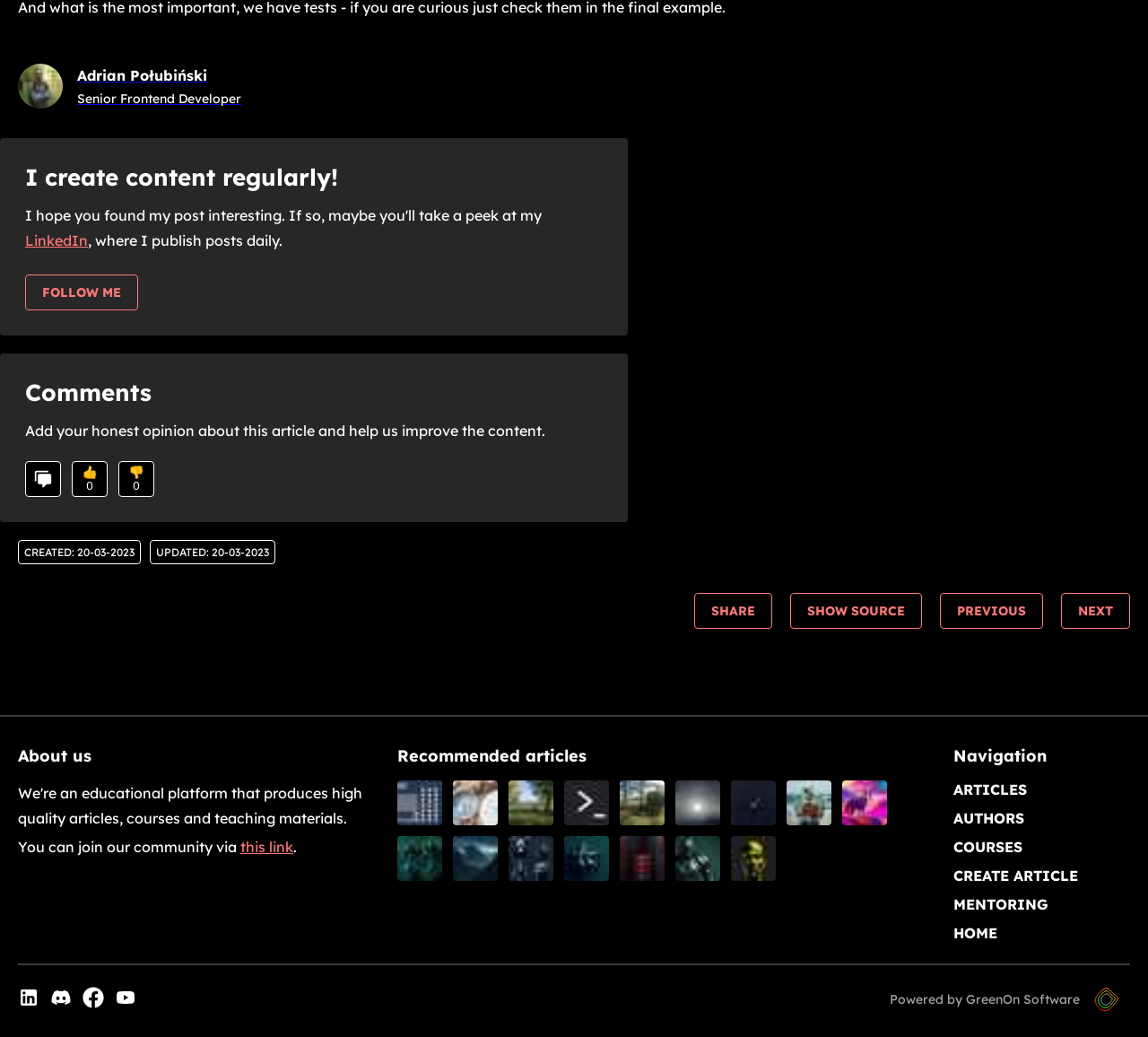Based on the description "Follow me", find the bounding box of the specified UI element.

[0.022, 0.265, 0.12, 0.299]